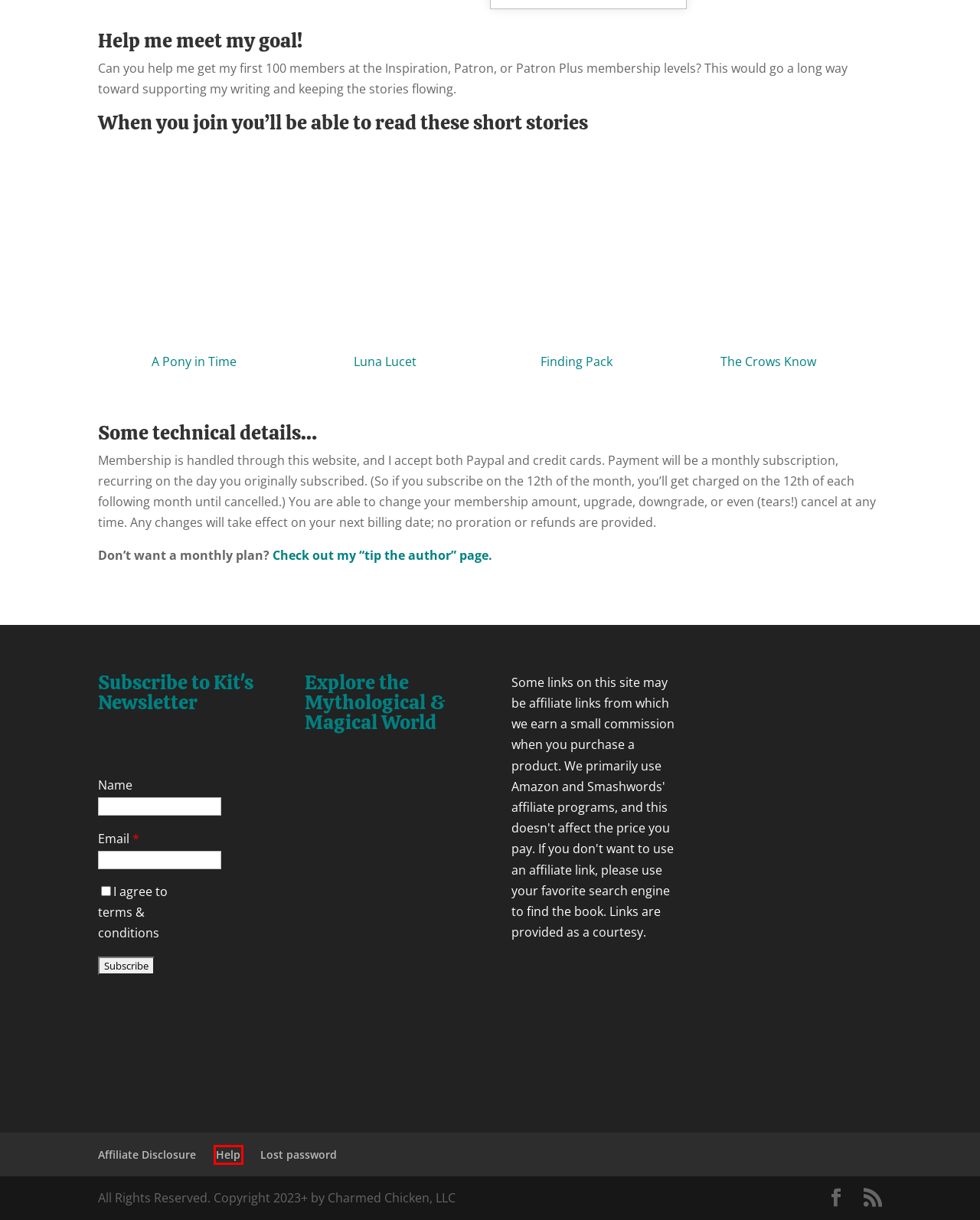You have a screenshot of a webpage with a red bounding box highlighting a UI element. Your task is to select the best webpage description that corresponds to the new webpage after clicking the element. Here are the descriptions:
A. Shopping – Kit Author & Charmed Chicken
B. Finding Pack – Kit Author & Charmed Chicken
C. A Pony in Time – Kit Author & Charmed Chicken
D. Kit Author & Charmed Chicken
E. Tip – Kit Author & Charmed Chicken
F. Muse Happens Patron Level – Kit Author & Charmed Chicken
G. The Crows Know – Kit Author & Charmed Chicken
H. Luna Lucet – Kit Author & Charmed Chicken

A